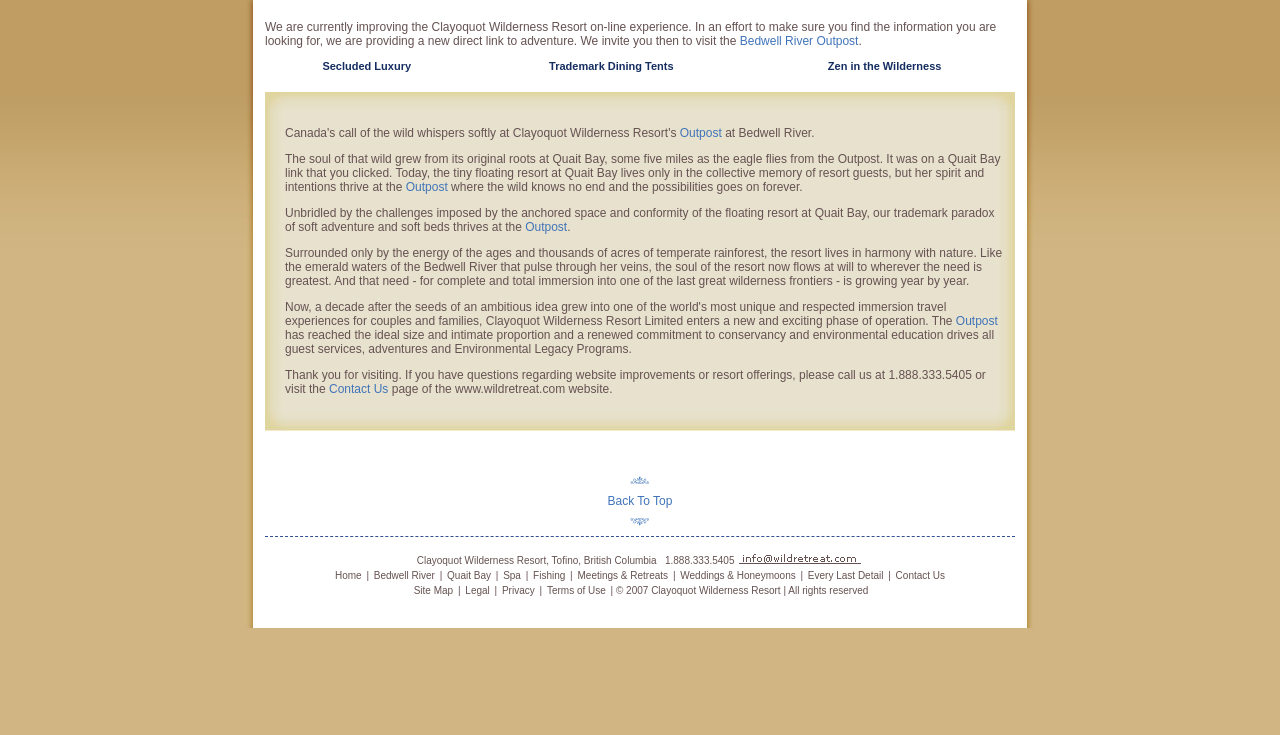Please mark the clickable region by giving the bounding box coordinates needed to complete this instruction: "Click on Bedwell River Outpost".

[0.578, 0.046, 0.671, 0.065]